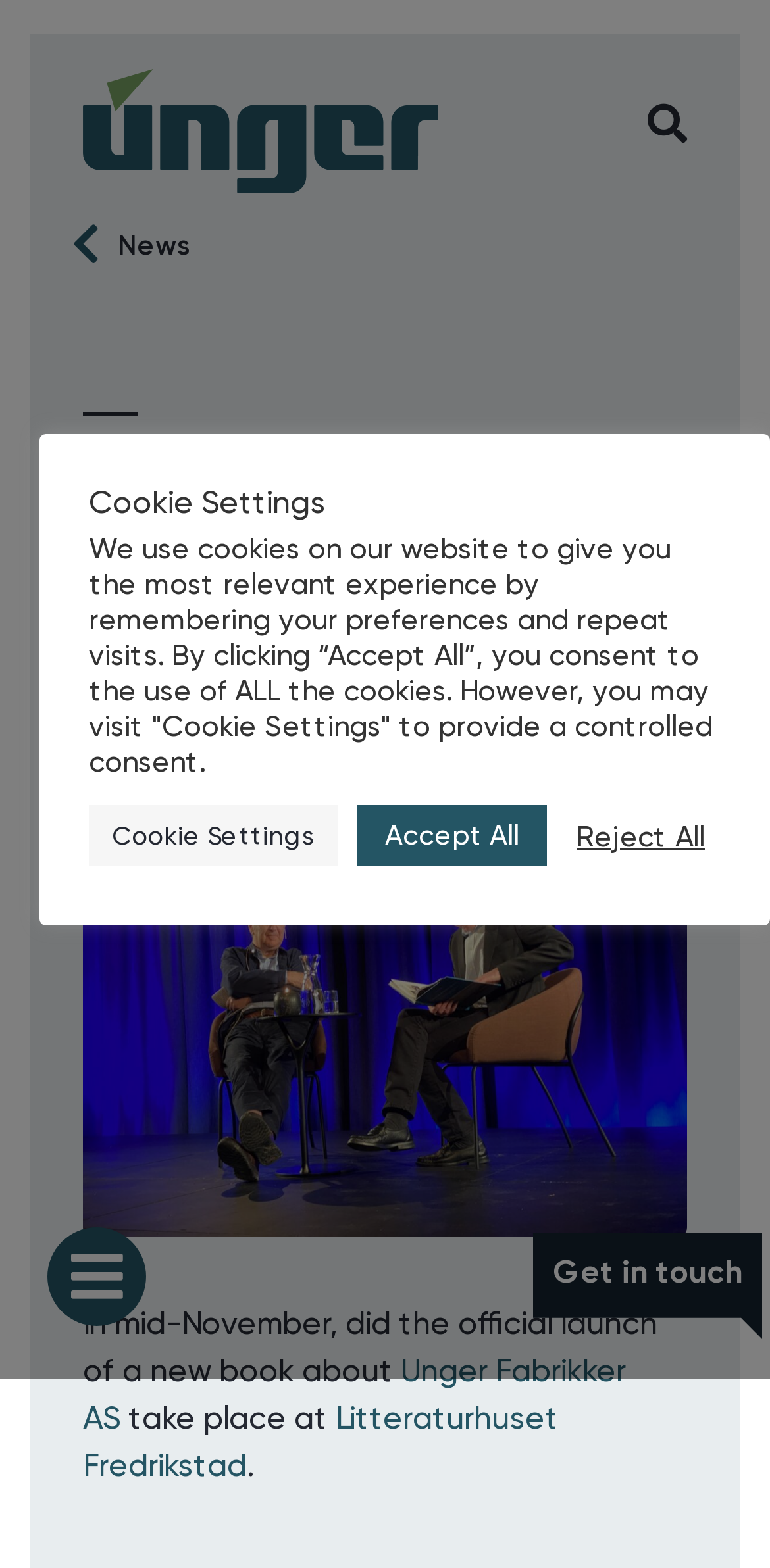What is the name of the company featured in the new book?
Refer to the image and give a detailed response to the question.

By analyzing the webpage content, I found a link with the text 'Unger Fabrikker AS' which is mentioned as the subject of the new book.